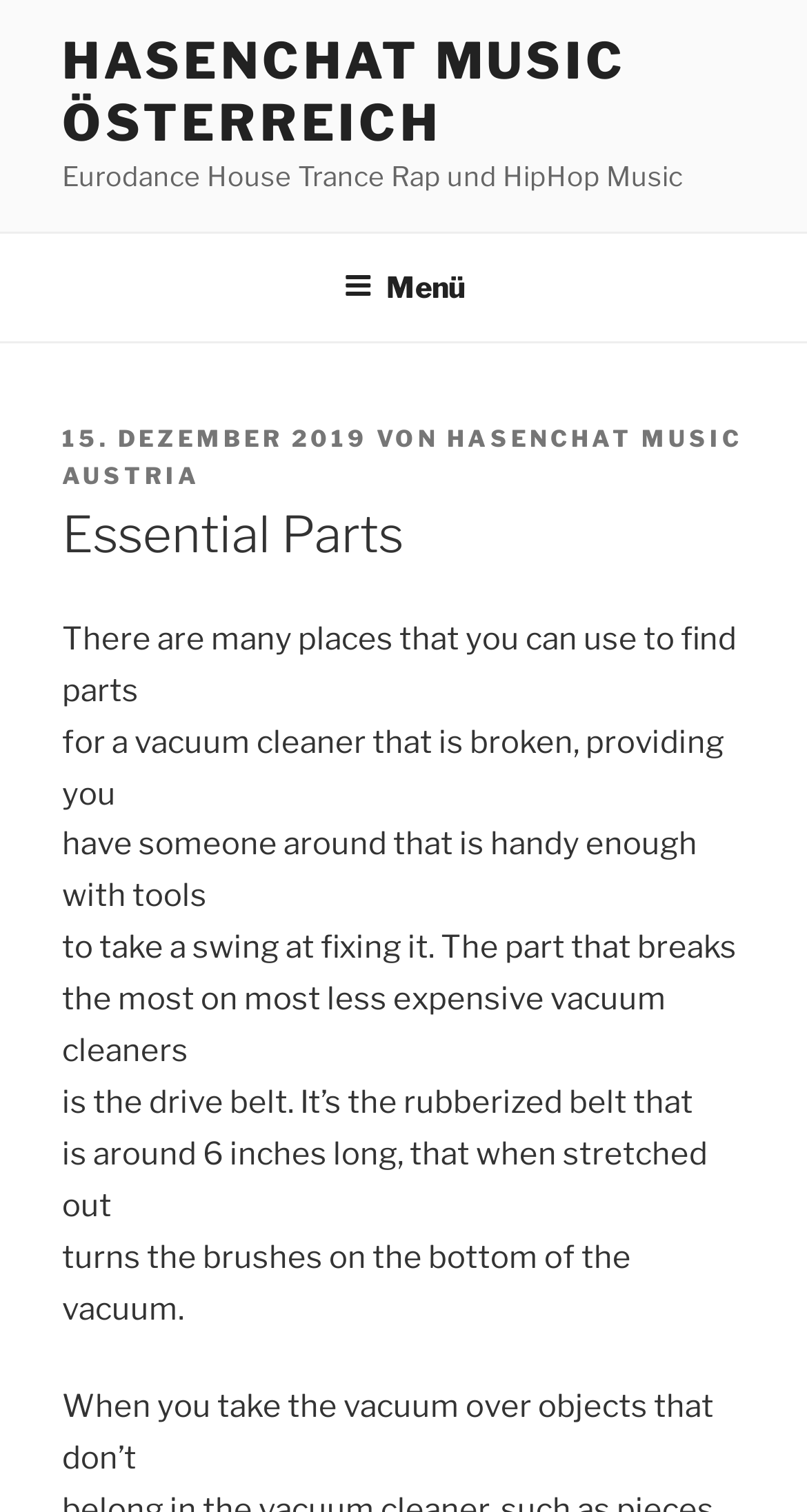Generate a comprehensive description of the webpage.

The webpage appears to be a blog post or article about finding parts for a broken vacuum cleaner. At the top, there is a link to "HASENCHAT MUSIC ÖSTERREICH" and a static text "Eurodance House Trance Rap und HipHop Music" next to it. Below this, there is a navigation menu labeled "Oberes Menü" that contains a button "Menü" which, when expanded, reveals a header section.

In the header section, there is a static text "VERÖFFENTLICHT AM" (meaning "Published on" in German) followed by a link to a date "15. DEZEMBER 2019" and a time. Next to this, there is a static text "VON" (meaning "by" in German) and a link to "HASENCHAT MUSIC AUSTRIA". Below this, there is a heading "Essential Parts".

The main content of the webpage starts below the header section, where there are several paragraphs of text. The first paragraph begins with "There are many places that you can use to find parts for a vacuum cleaner that is broken, providing you have someone around that is handy enough with tools to take a swing at fixing it." The text continues to describe the most common part that breaks in less expensive vacuum cleaners, which is the drive belt, and its function in turning the brushes on the bottom of the vacuum.